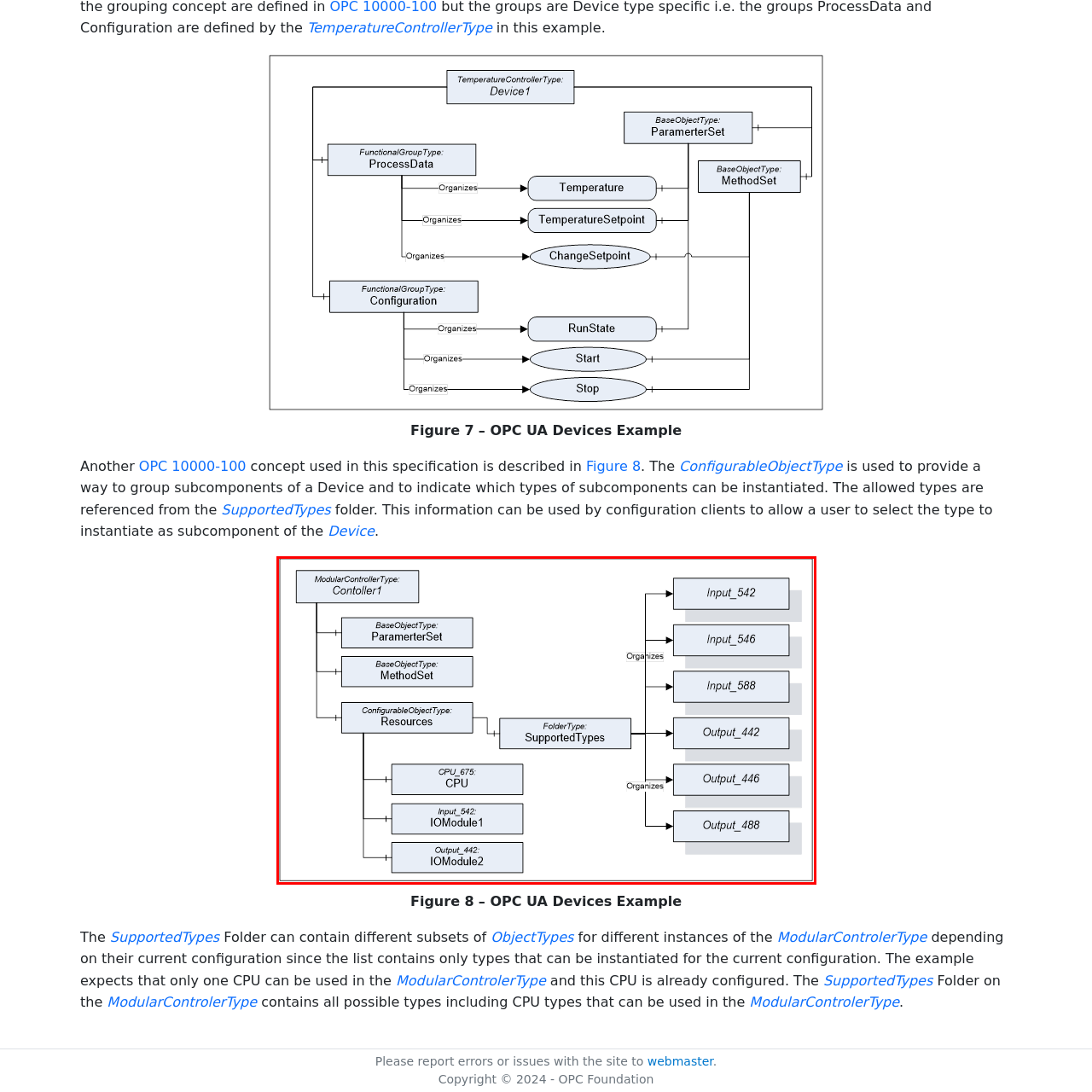Give a detailed caption for the image that is encased within the red bounding box.

The image illustrates a structured diagram representing the configuration of a Modular Controller Type referred to as "Controller1." At the top of the hierarchy, "Controller1" encompasses several components: two Base Object Types, namely "ParameterSet" and "MethodSet," and a Configurable Object Type called "Resources." 

Within the "Resources" section, there is a "FolderType" labeled "SupportedTypes," which organizes various modules. The diagram features the main CPU, noted as "CPU_675," containing two Input Modules, identified as "IOModule1" and "IOModule2." Additionally, it displays Output modules, which are grouped under the "SupportedTypes" folder, detailing connections to Input and Output operations (Input_542, Input_546, Input_588, Output_442, Output_446, Output_488). 

Overall, this visual representation provides insights into the relationships and organization of different modules within the Modular Controller framework, crucial for understanding configuration capabilities in an OPC UA Devices context.